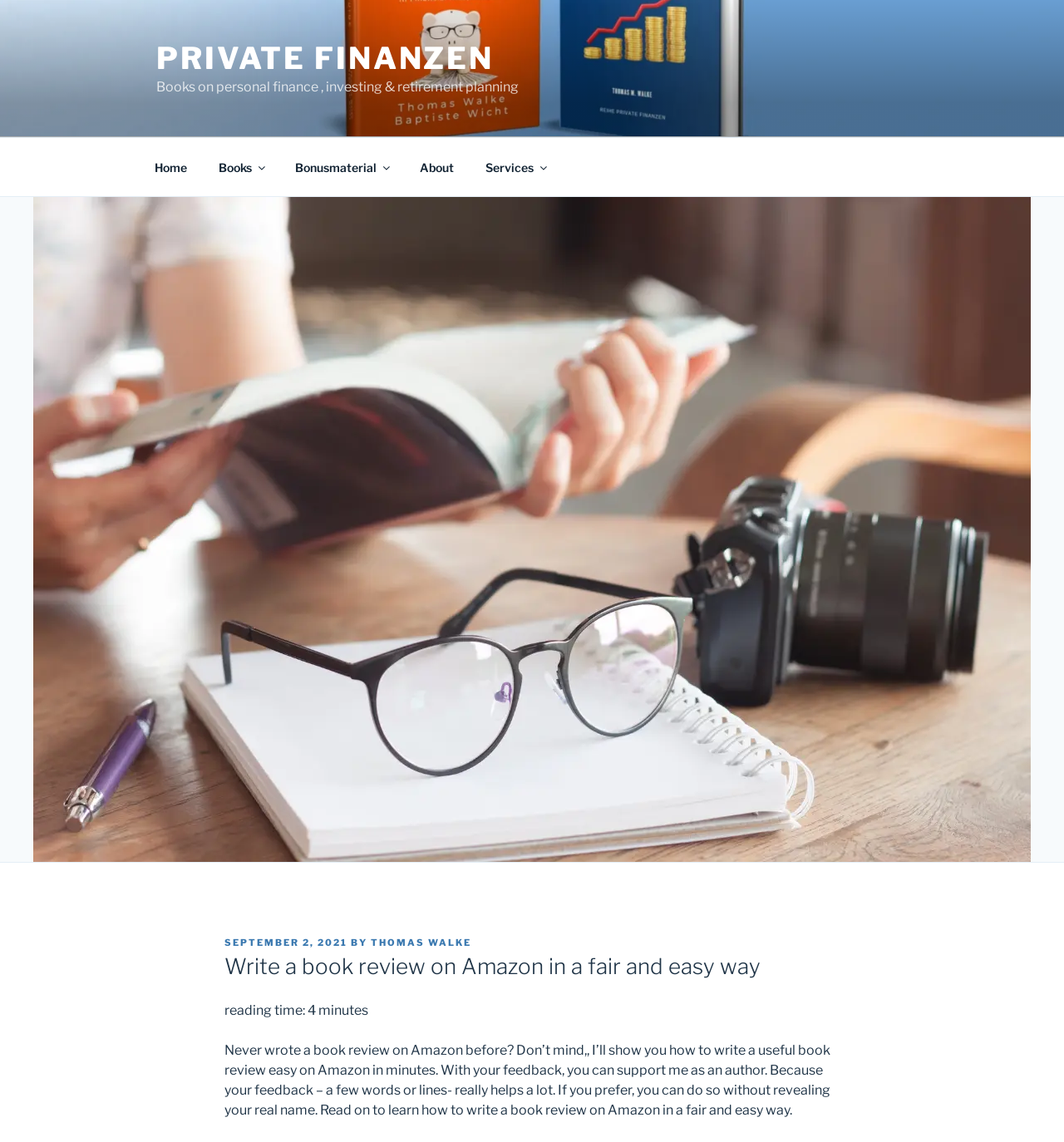Offer a comprehensive description of the webpage’s content and structure.

The webpage is about writing a book review on Amazon in a simple and fair way. At the top left, there is a link to "PRIVATE FINANZEN" and a static text "Books on personal finance, investing & retirement planning" next to it. Below these elements, there is a top menu navigation bar with five links: "Home", "Books", "Bonusmaterial", "About", and "Services".

On the left side of the page, there is a large image with a header that contains the title "Write a book review on Amazon in a fair and easy way" and information about the post, including the date "SEPTEMBER 2, 2021" and the author "THOMAS WALKE". Below the header, there is a static text "reading time: minutes" and a main content area that provides a brief introduction to writing a book review on Amazon.

The main content area explains that the webpage will guide the reader on how to write a useful book review on Amazon in minutes, and how the feedback can support the author. The text also mentions that the reader can provide feedback without revealing their real name.